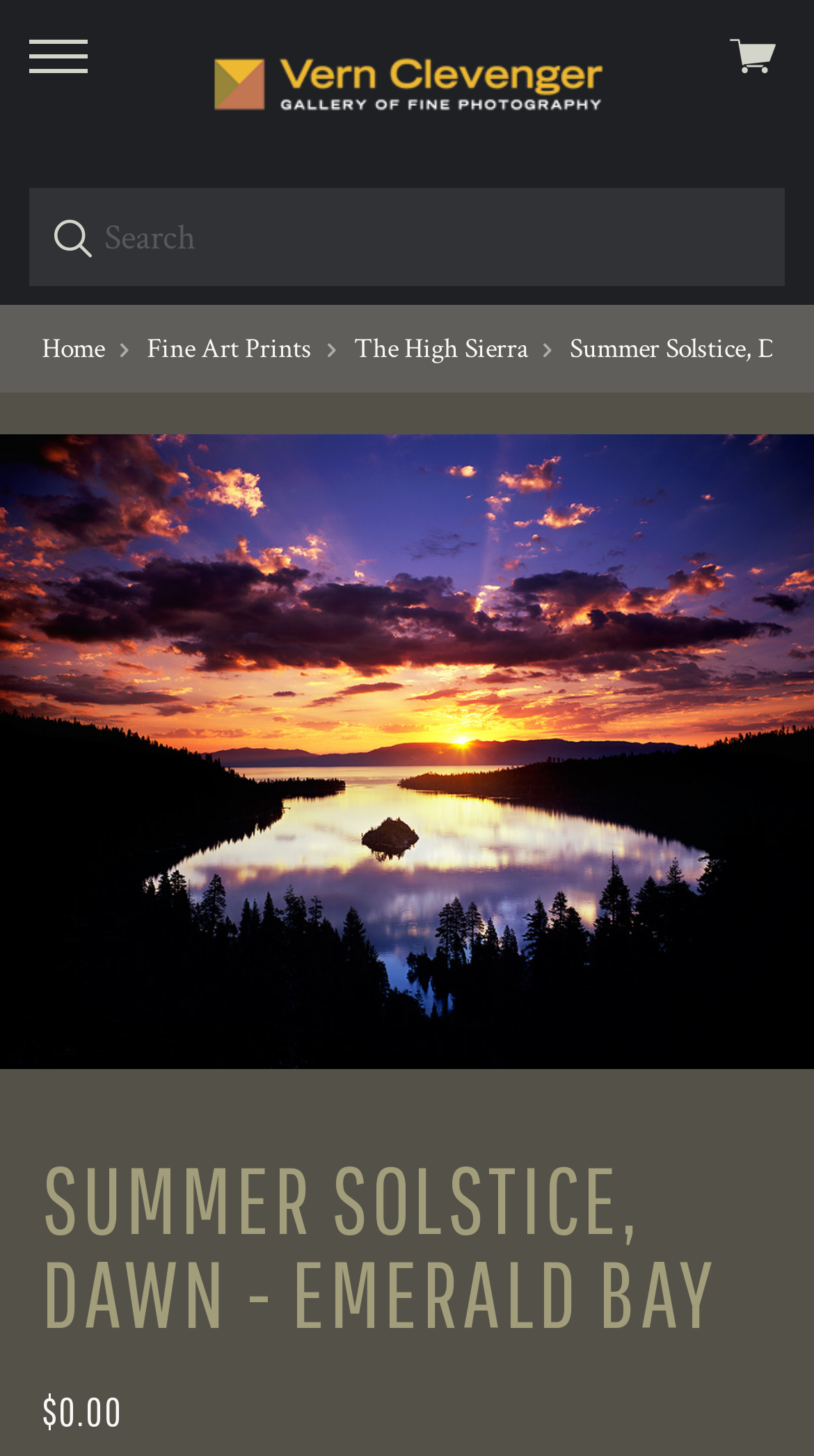Please find the bounding box coordinates of the clickable region needed to complete the following instruction: "go to Fine Art Prints page". The bounding box coordinates must consist of four float numbers between 0 and 1, i.e., [left, top, right, bottom].

[0.18, 0.227, 0.383, 0.252]